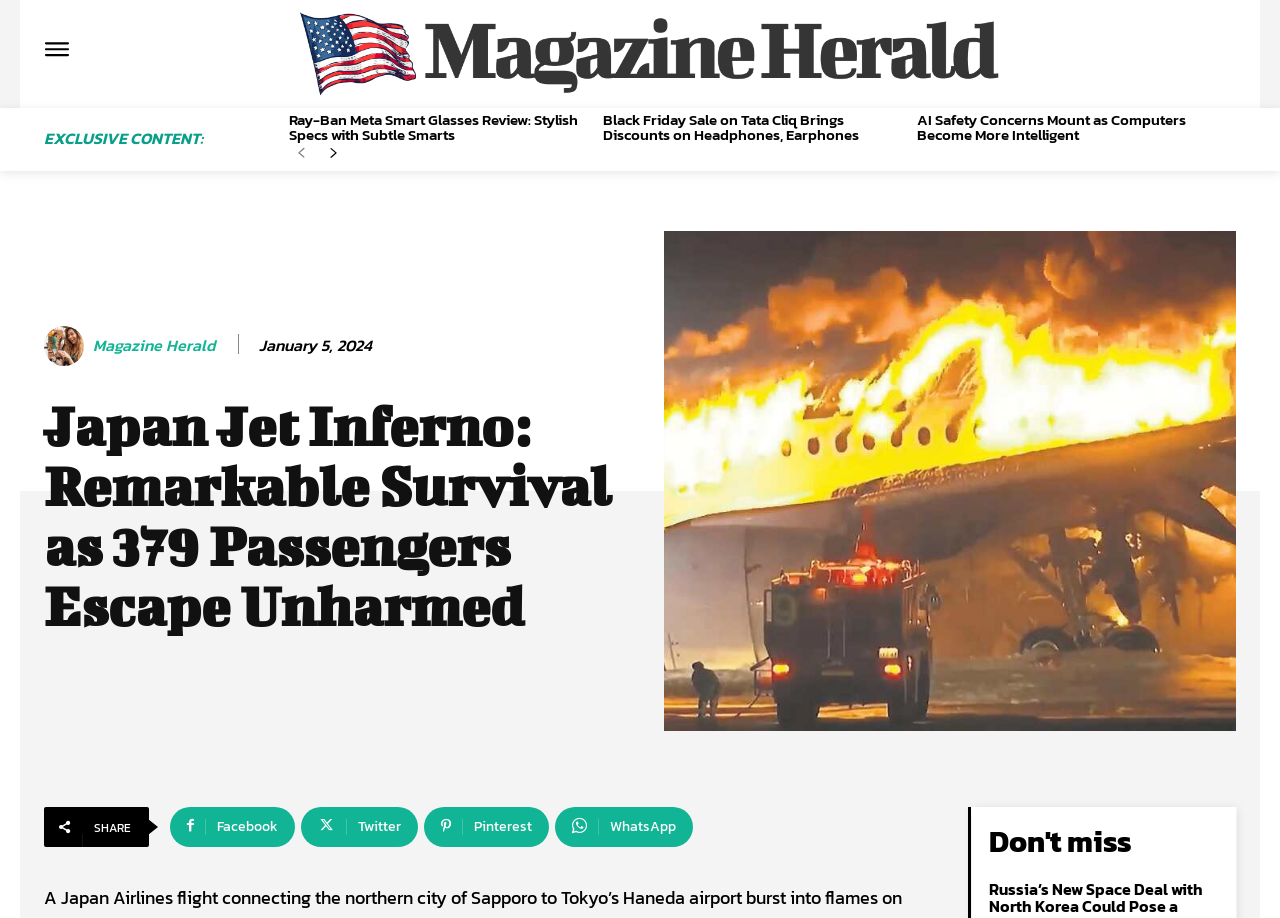Can you determine the bounding box coordinates of the area that needs to be clicked to fulfill the following instruction: "Go to the previous page"?

[0.225, 0.154, 0.245, 0.181]